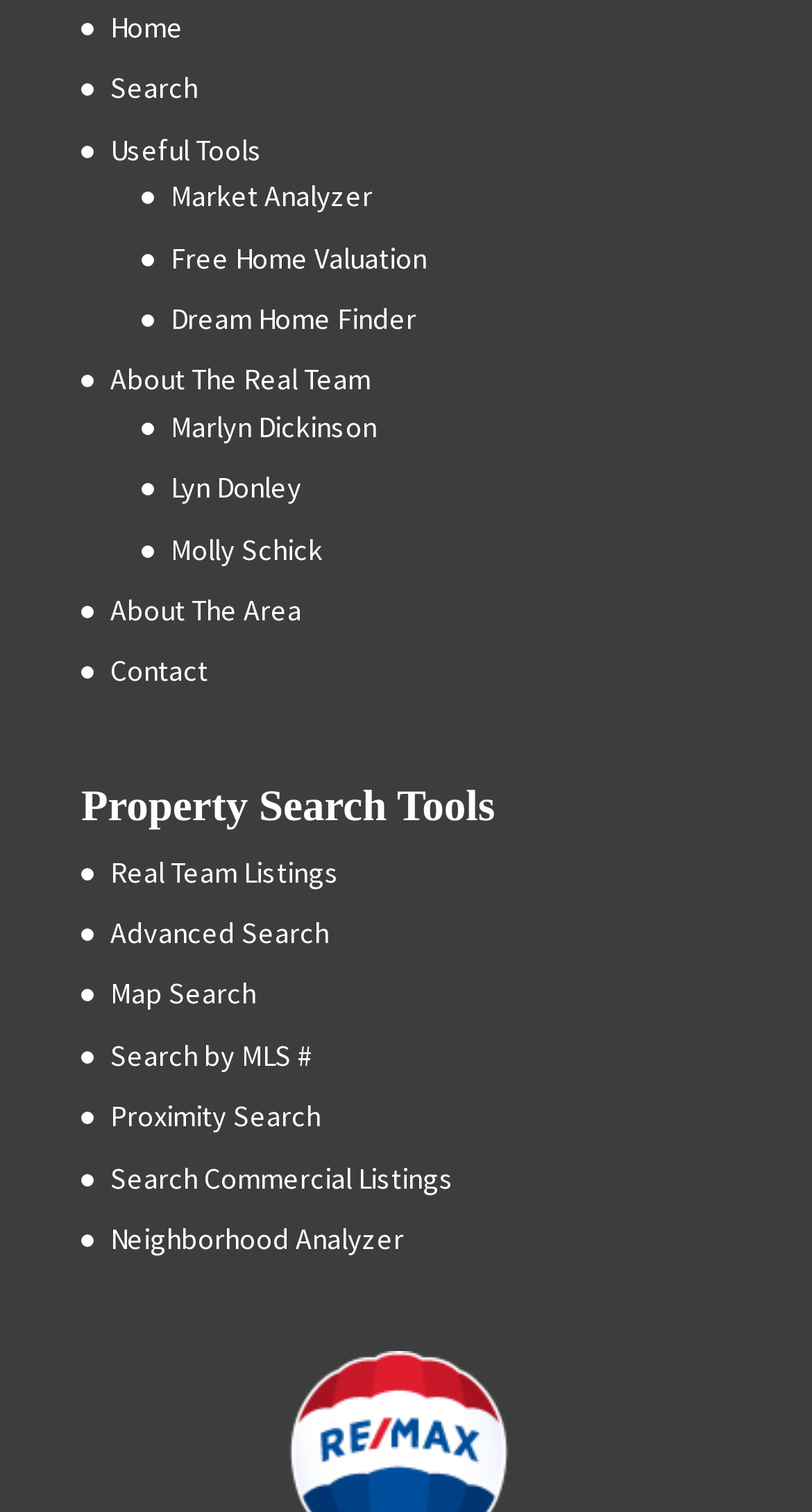Locate the coordinates of the bounding box for the clickable region that fulfills this instruction: "analyze the market".

[0.21, 0.117, 0.459, 0.142]